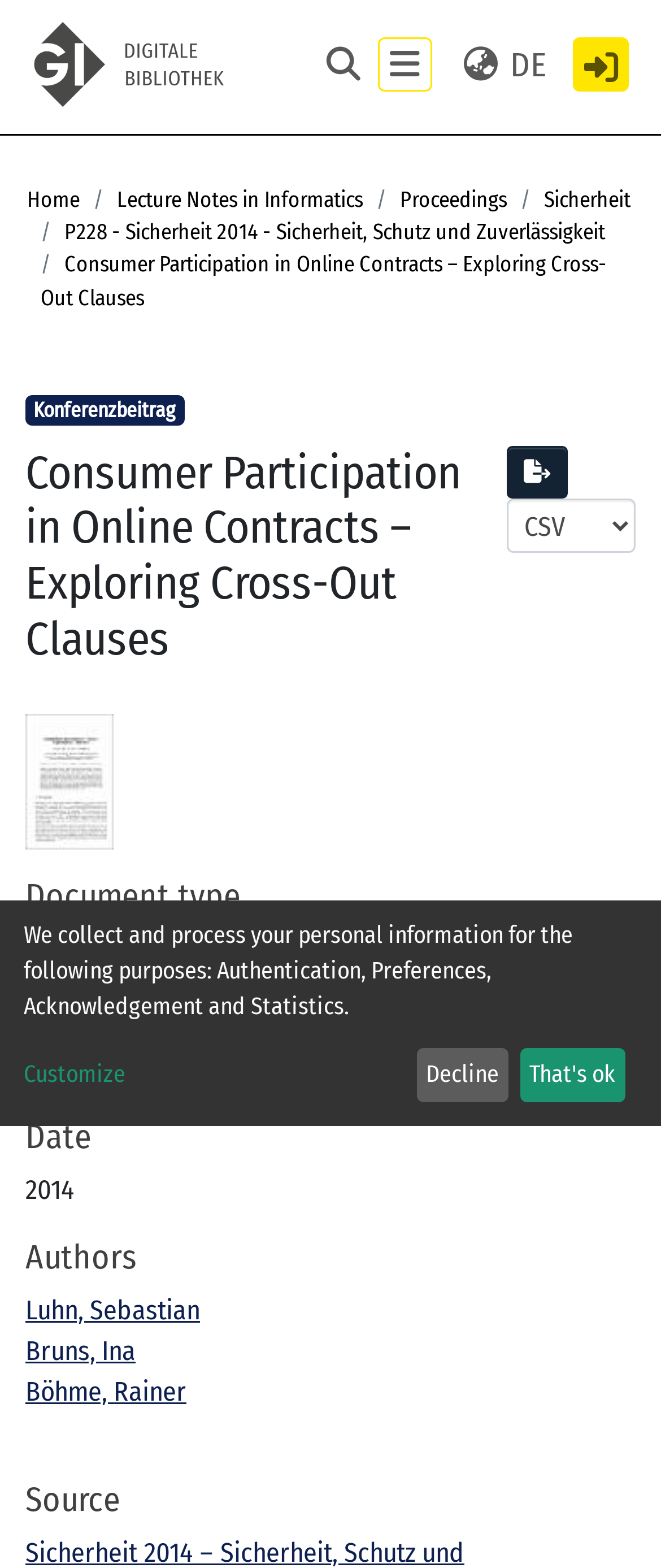Using the information in the image, give a comprehensive answer to the question: 
What is the file size of the PDF?

I found the answer by looking at the 'Files' section, which is a heading element. Under this section, there is a link element that says '255.pdf (164.77 KB)'. Therefore, the file size of the PDF is 164.77 KB.